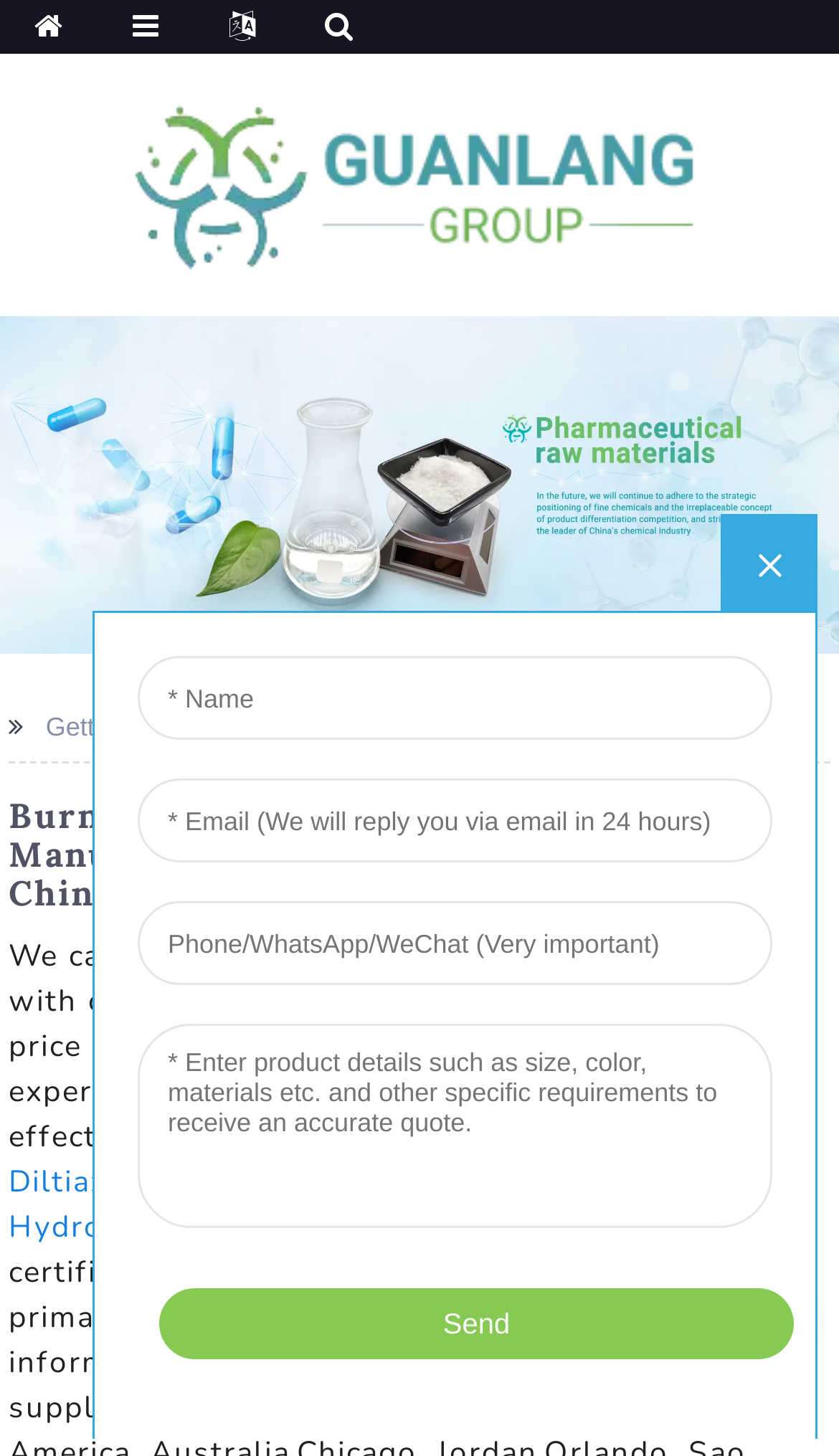What is the name of the antiseptic cream?
Give a single word or phrase as your answer by examining the image.

Burnol Plus